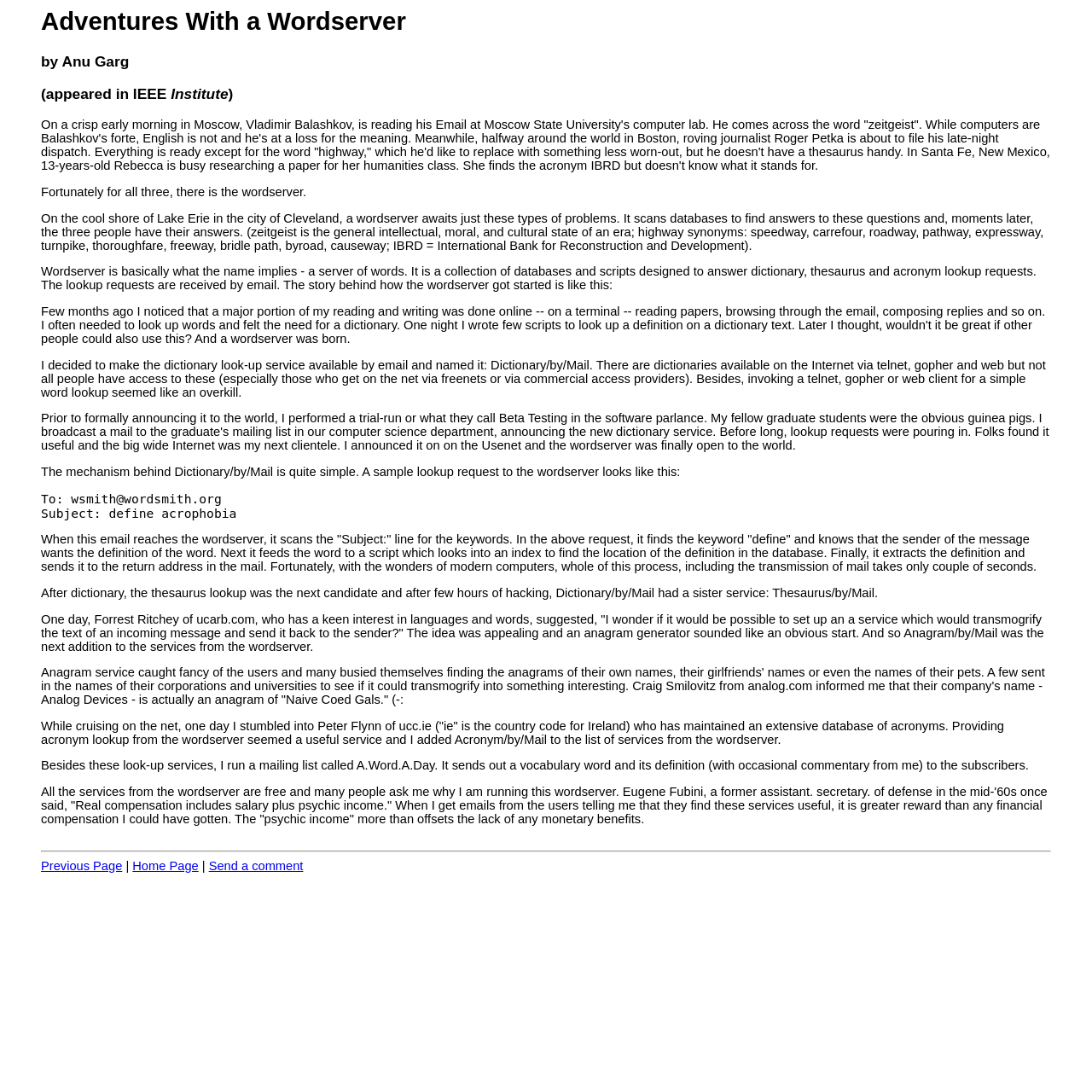Please give a short response to the question using one word or a phrase:
Why does the author run the wordserver?

For psychic income